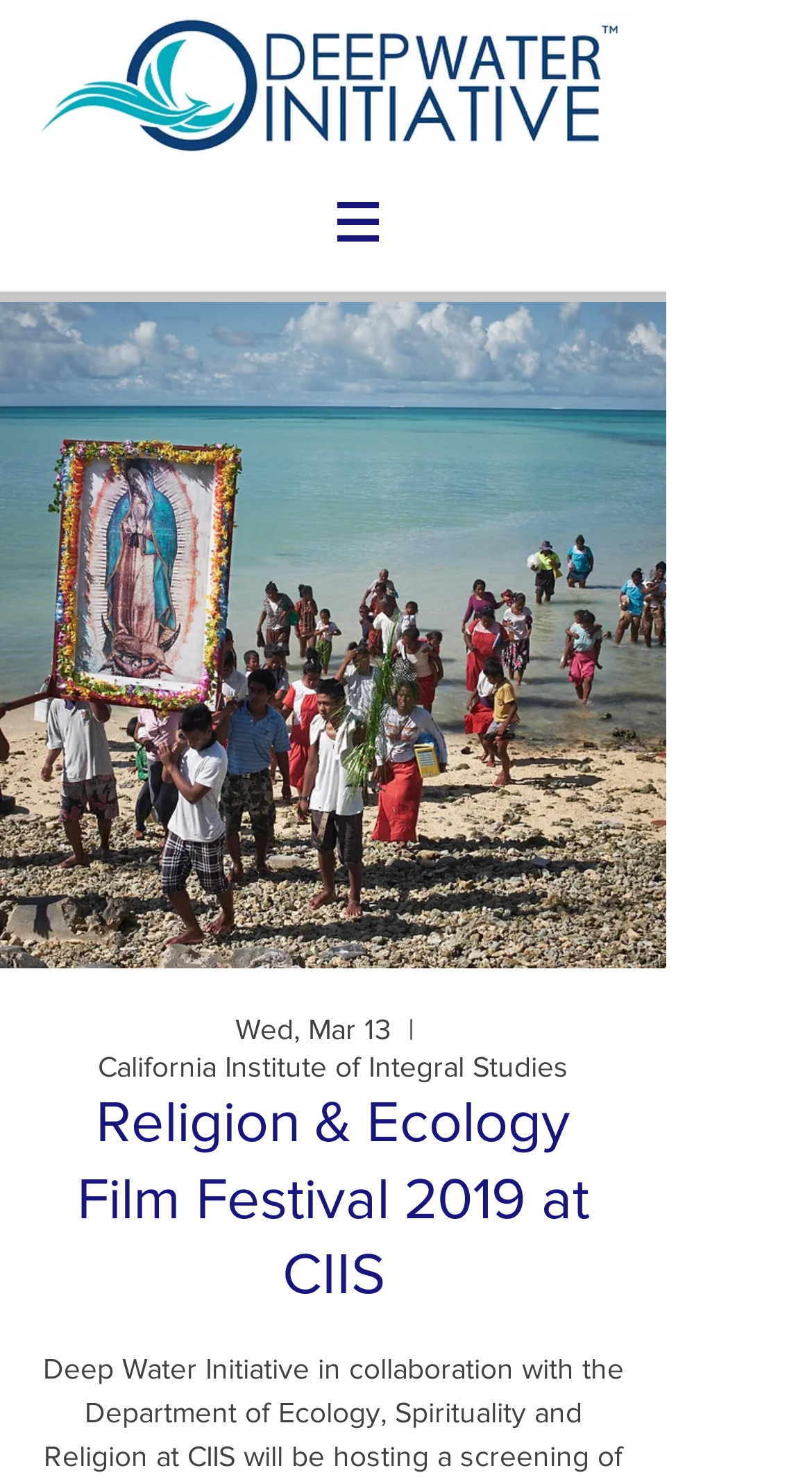What is the name of the institute hosting the event?
Examine the image and give a concise answer in one word or a short phrase.

California Institute of Integral Studies